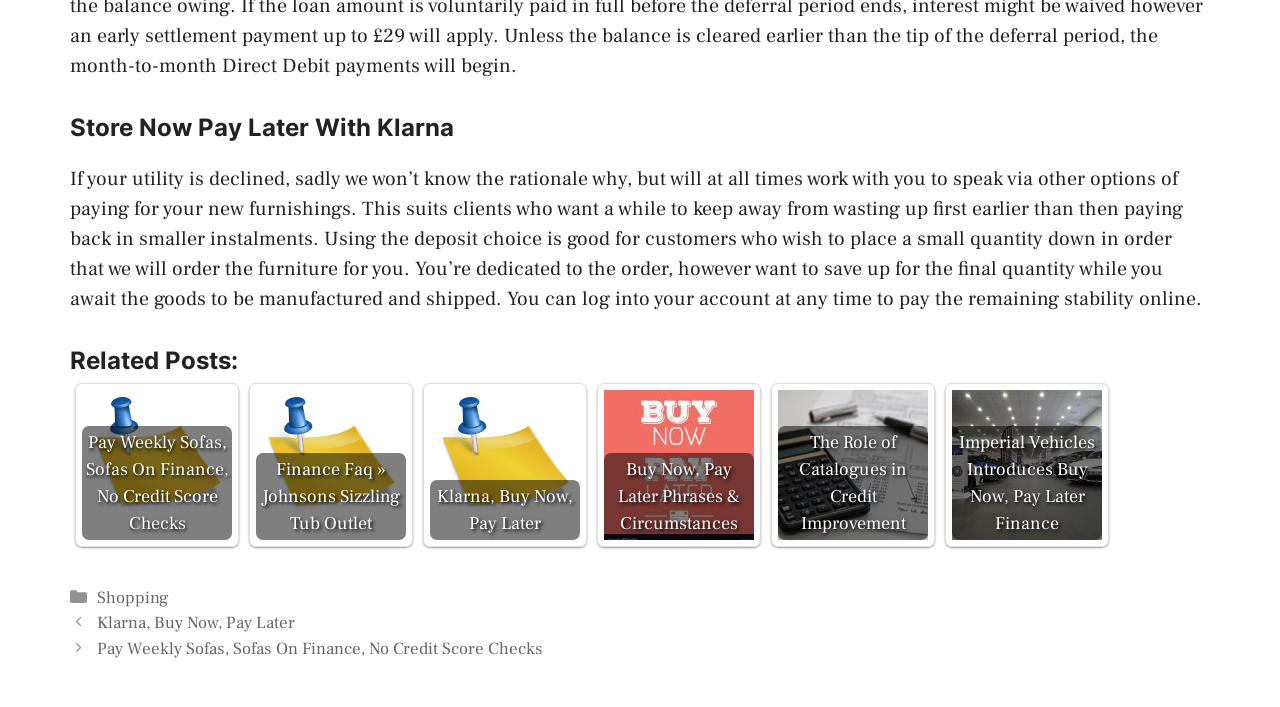Provide the bounding box coordinates of the area you need to click to execute the following instruction: "Click on 'Buy Now, Pay Later Phrases & Circumstances'".

[0.472, 0.551, 0.589, 0.763]